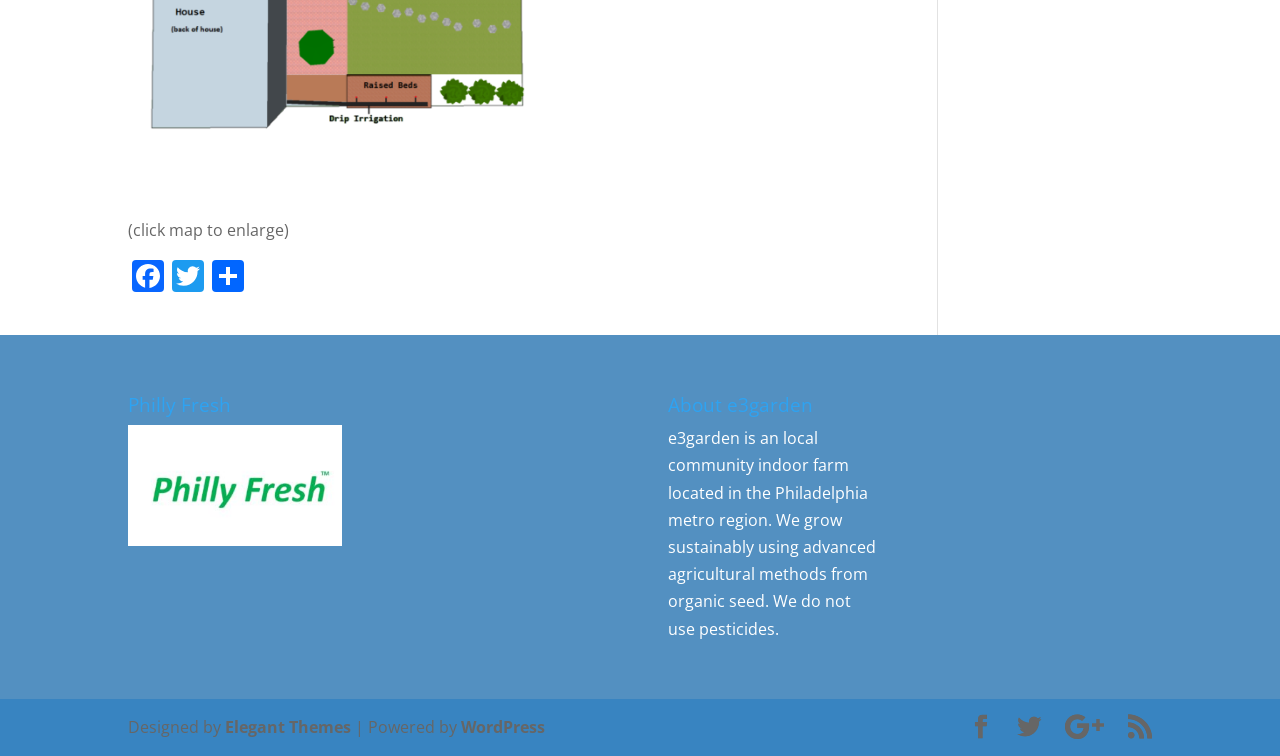Determine the bounding box coordinates of the UI element described by: "Twitter".

[0.795, 0.945, 0.813, 0.98]